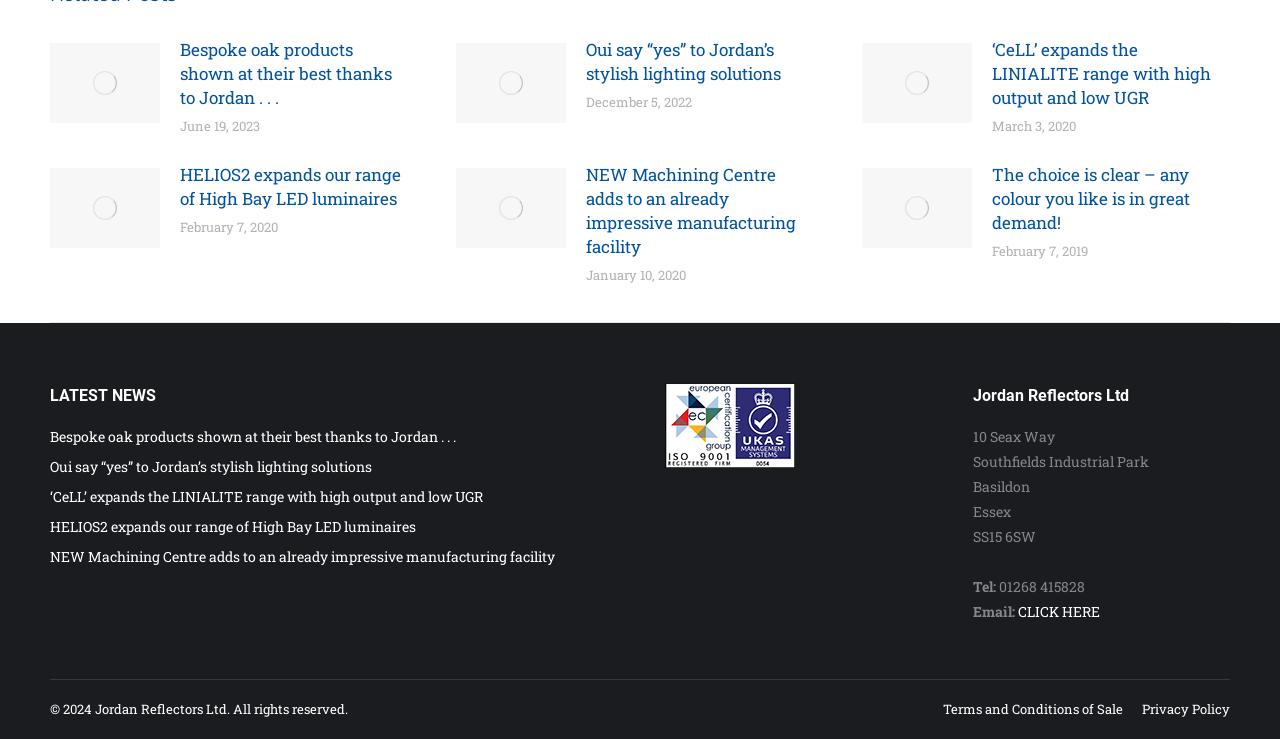Reply to the question with a brief word or phrase: What is the copyright year?

2024